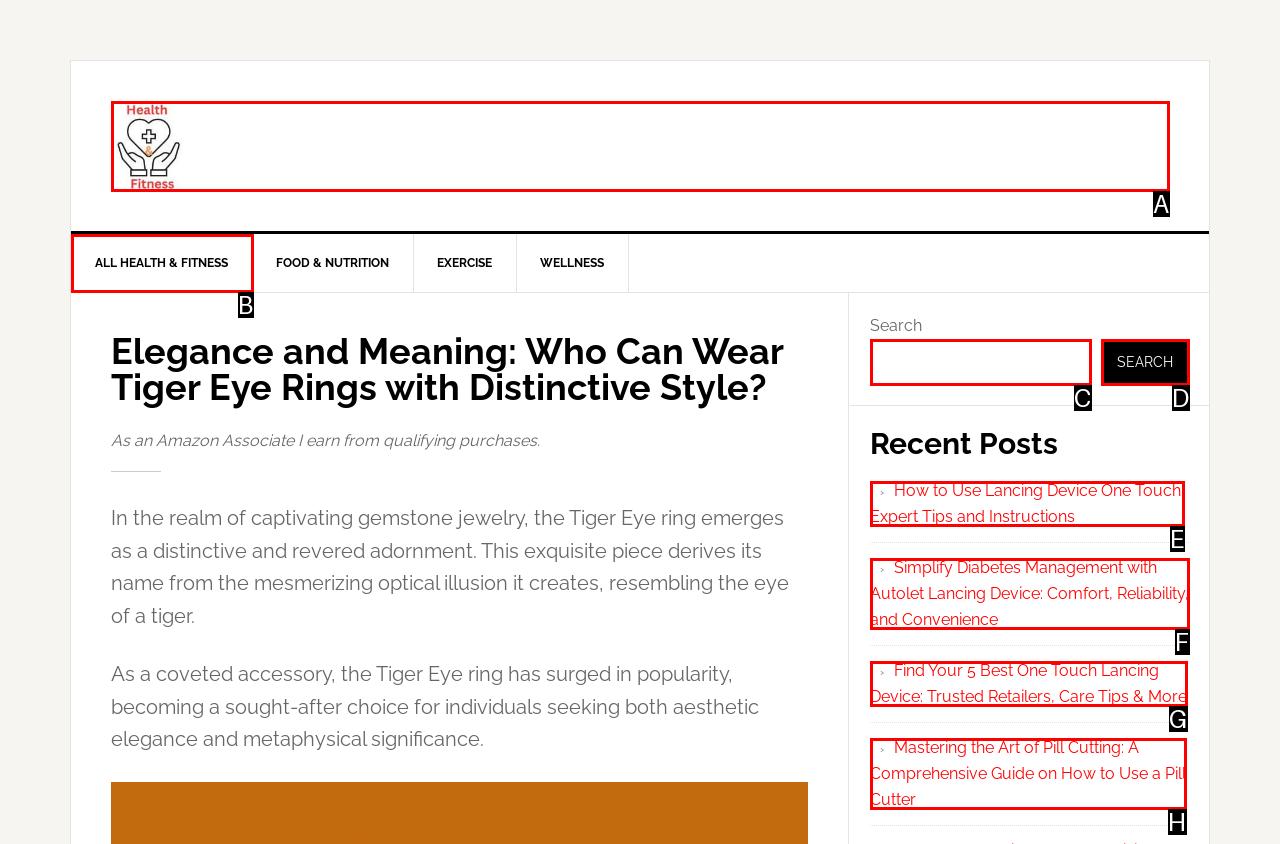Identify the letter that best matches this UI element description: All Health & Fitness
Answer with the letter from the given options.

B